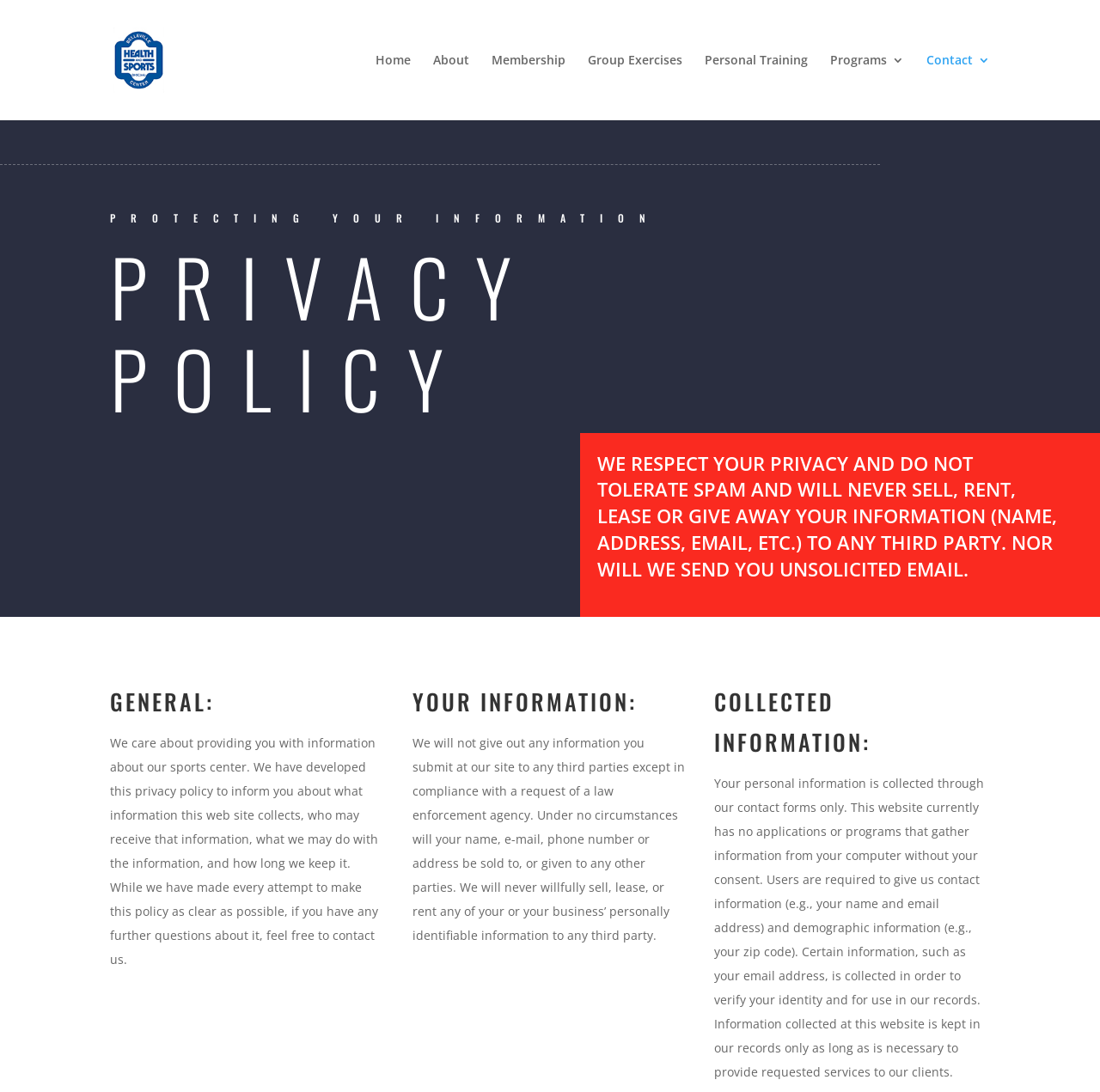Is the website allowed to sell or rent personal information?
Use the image to give a comprehensive and detailed response to the question.

According to the heading 'YOUR INFORMATION:' and the corresponding StaticText, the website will not give out any information submitted at the site to any third parties, and will never sell, lease, or rent any personally identifiable information to any third party.